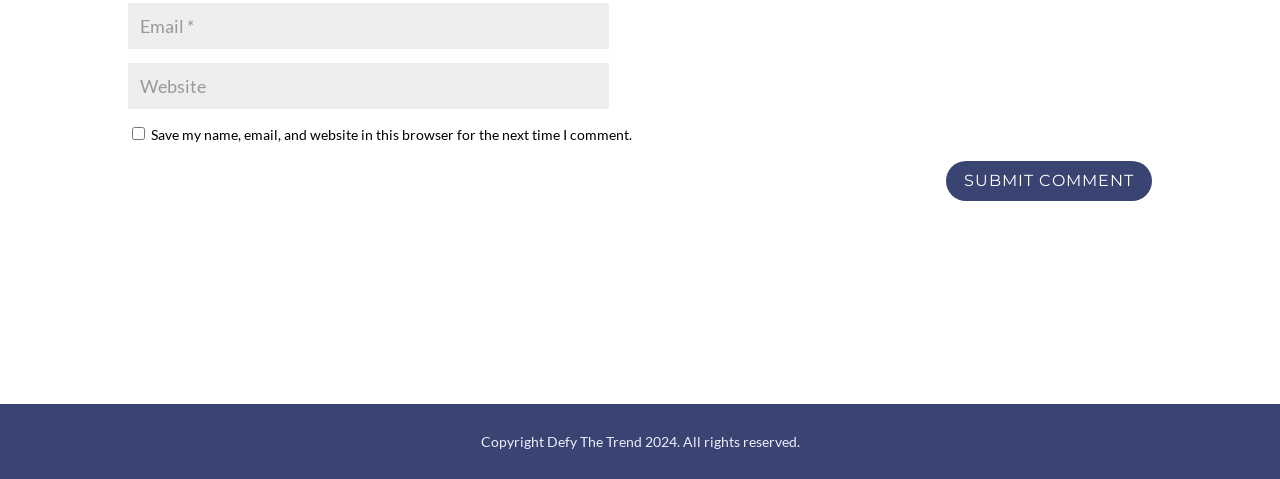Find the bounding box coordinates for the element described here: "Upcoming Events".

[0.666, 0.685, 0.798, 0.844]